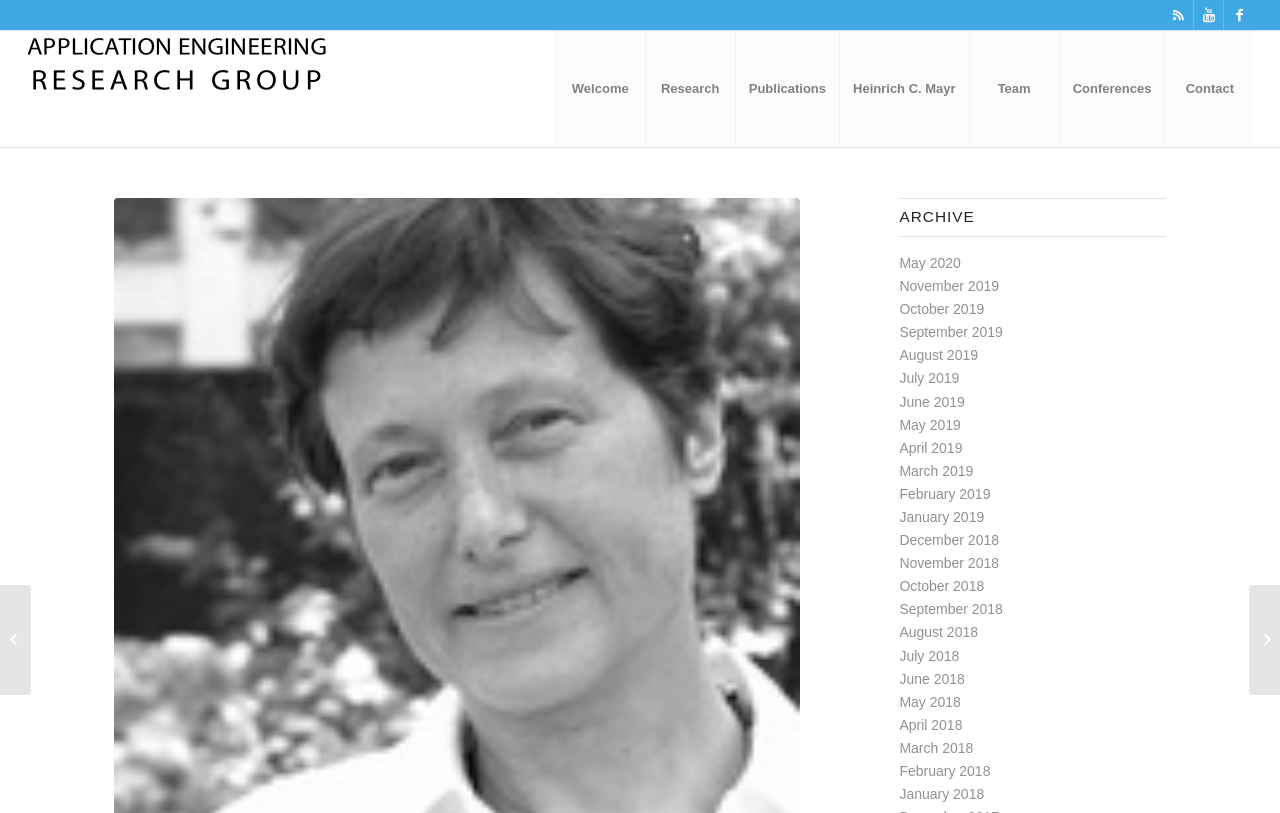What is the name of the research team?
Make sure to answer the question with a detailed and comprehensive explanation.

The name of the research team can be found in the navigation menu, which contains links to 'Welcome', 'Research', 'Publications', 'Heinrich C. Mayr', 'Team', 'Conferences', and 'Contact'.